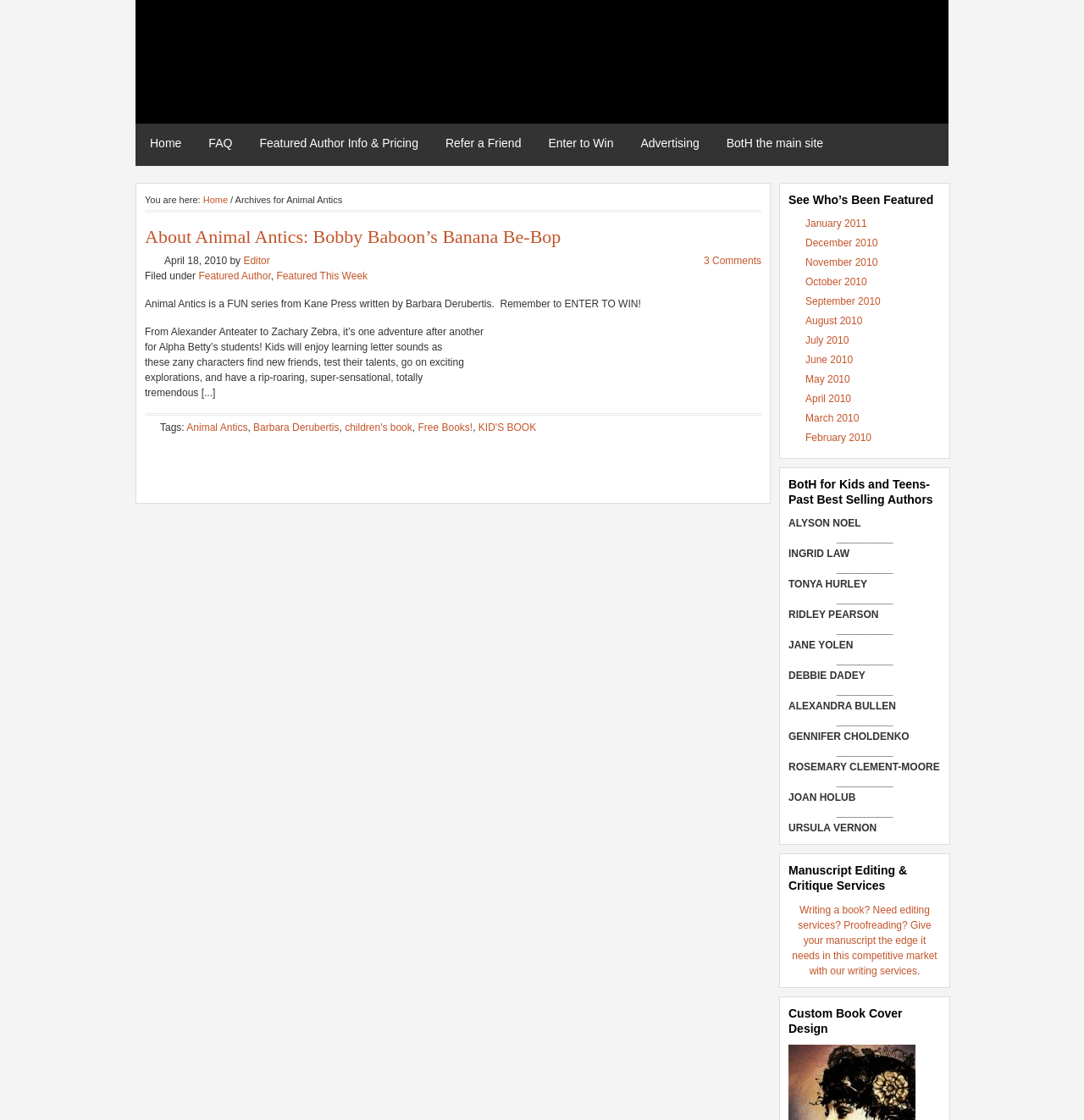Can you specify the bounding box coordinates for the region that should be clicked to fulfill this instruction: "Read about 'Animal Antics: Bobby Baboon’s Banana Be-Bop'".

[0.134, 0.194, 0.517, 0.221]